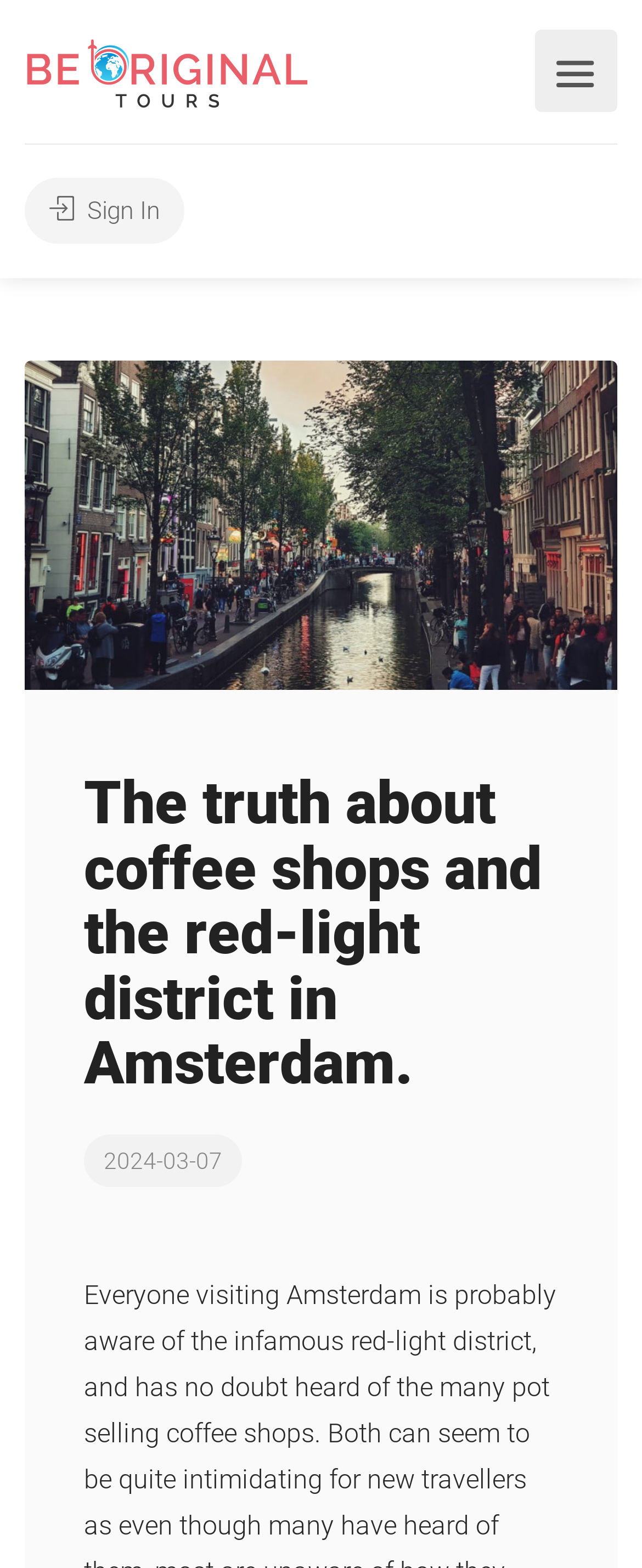What is the name of the tour company?
Answer the question with a single word or phrase derived from the image.

Be Original Tours